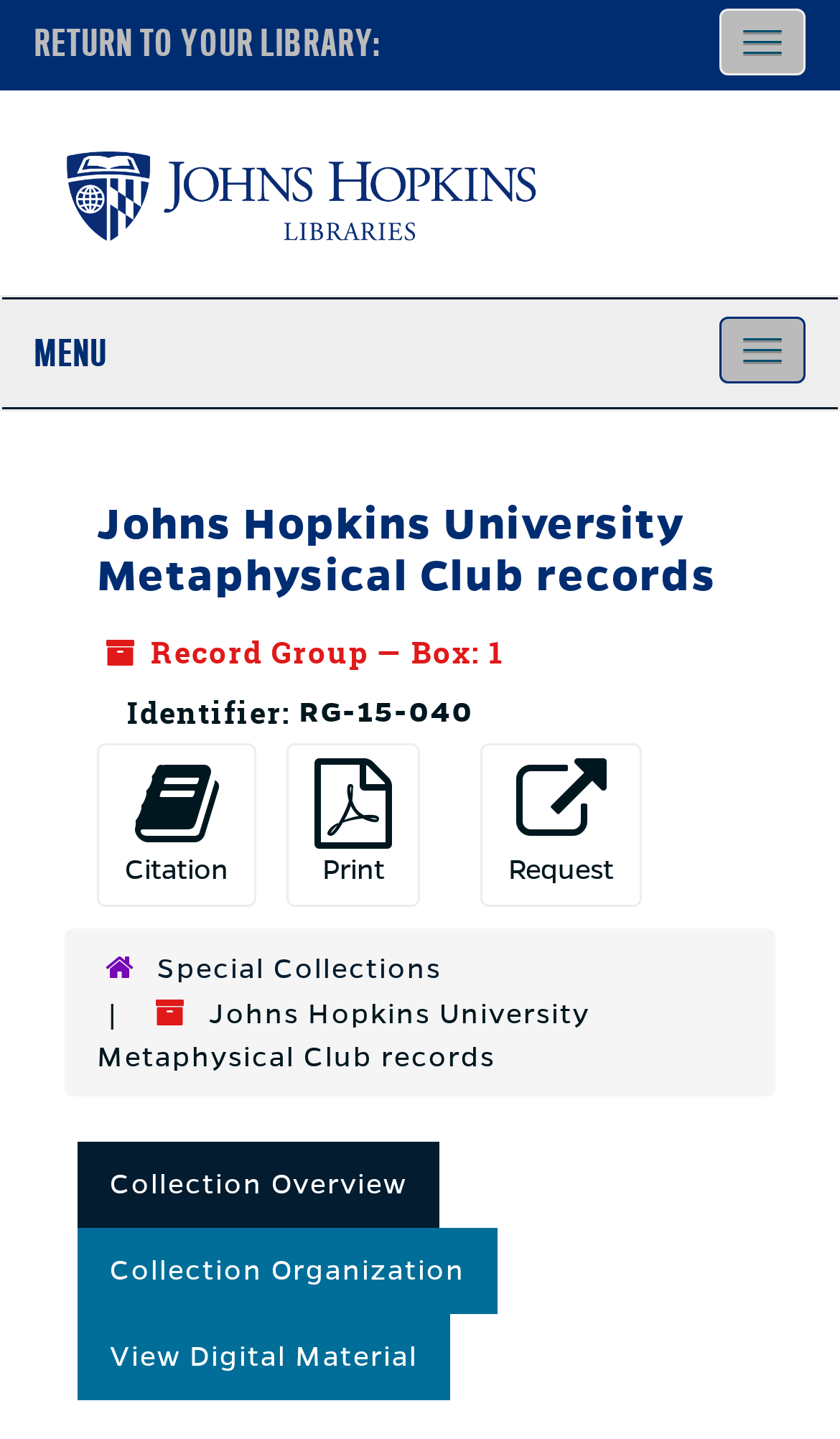Locate the bounding box coordinates of the clickable area to execute the instruction: "View collection overview". Provide the coordinates as four float numbers between 0 and 1, represented as [left, top, right, bottom].

[0.092, 0.794, 0.523, 0.854]